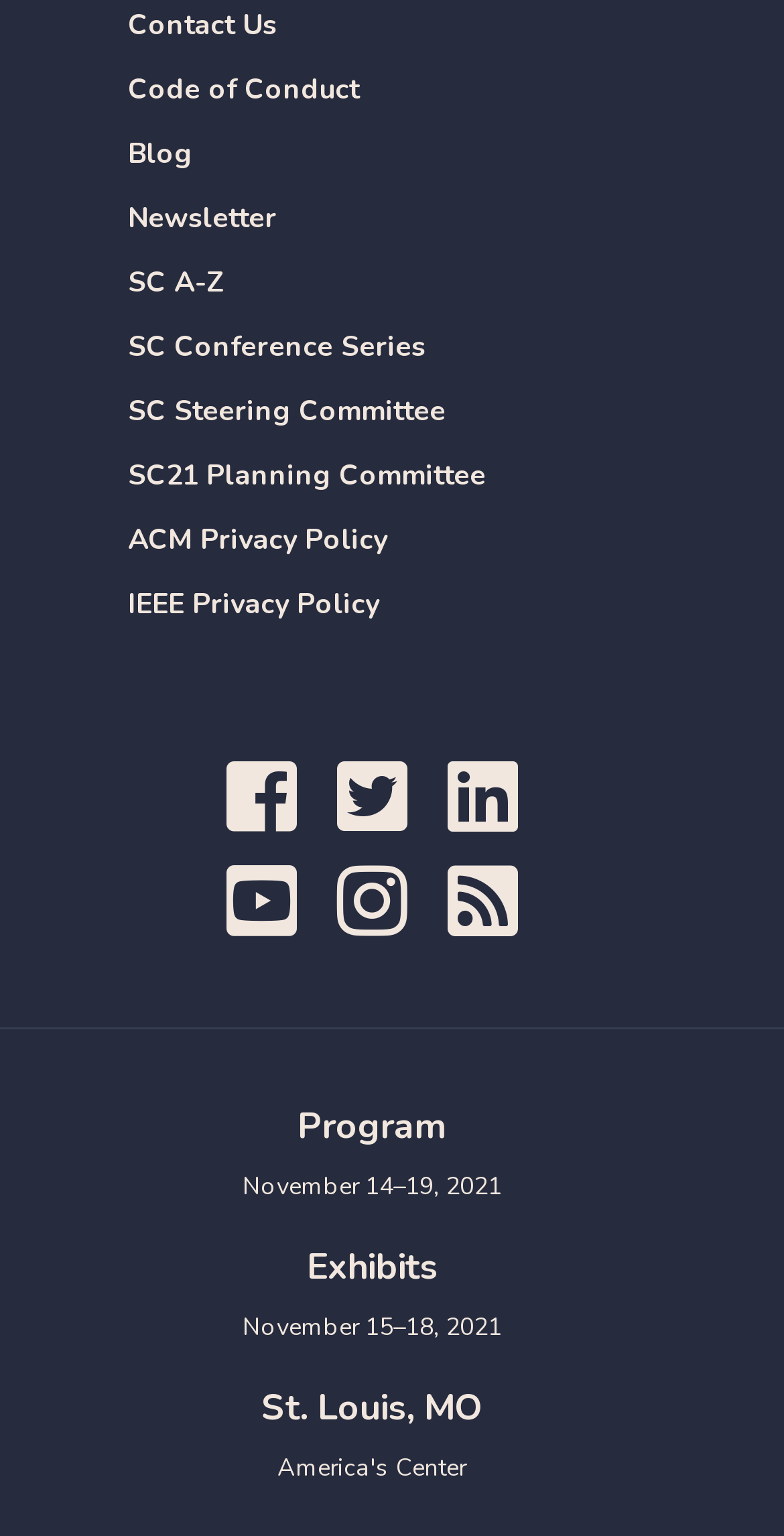What social media platforms are linked on the page?
Look at the screenshot and respond with one word or a short phrase.

Facebook, Twitter, Linkedin, YouTube, Instagram